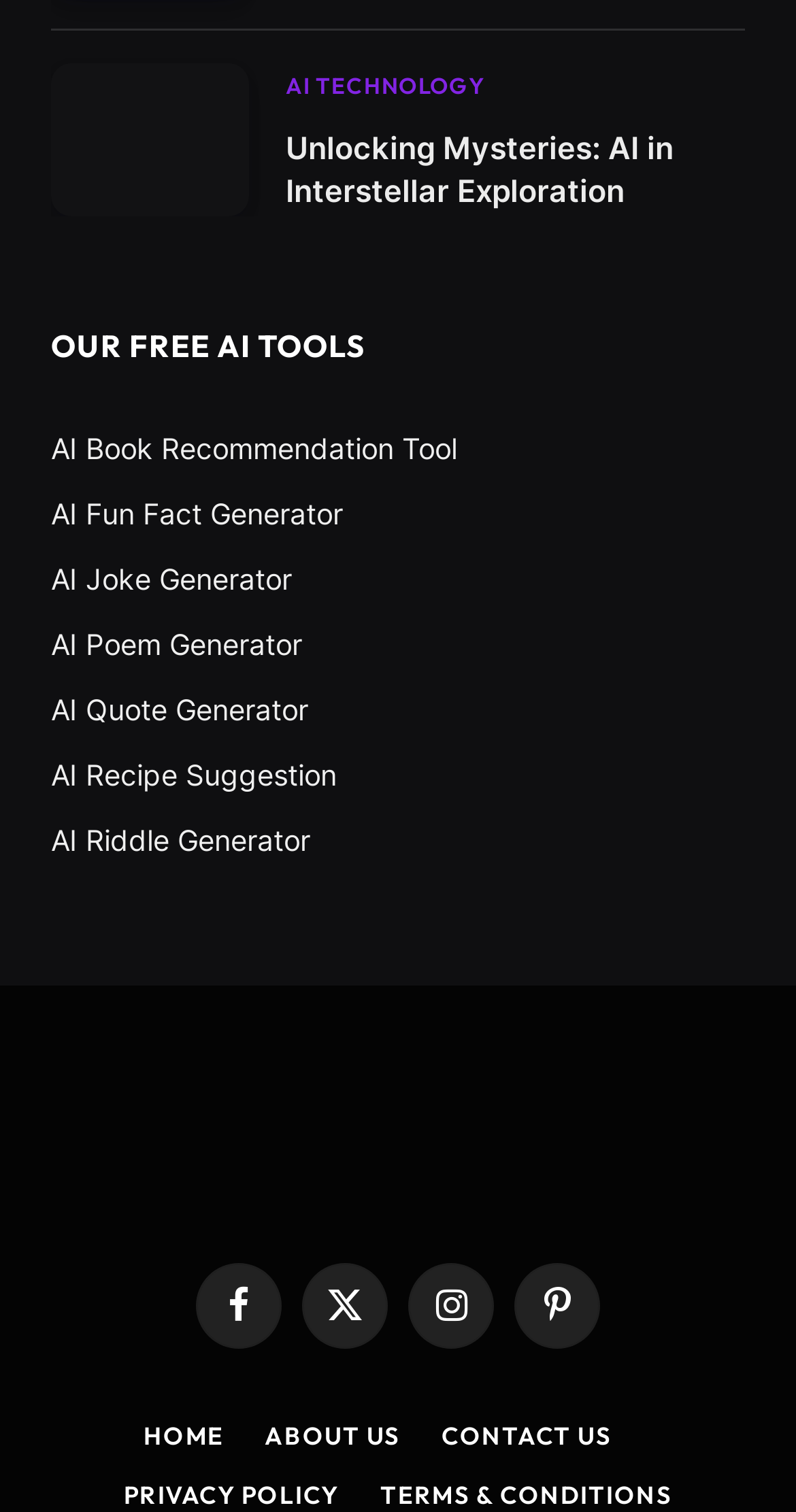How many social media links are available?
Answer the question with a single word or phrase by looking at the picture.

4